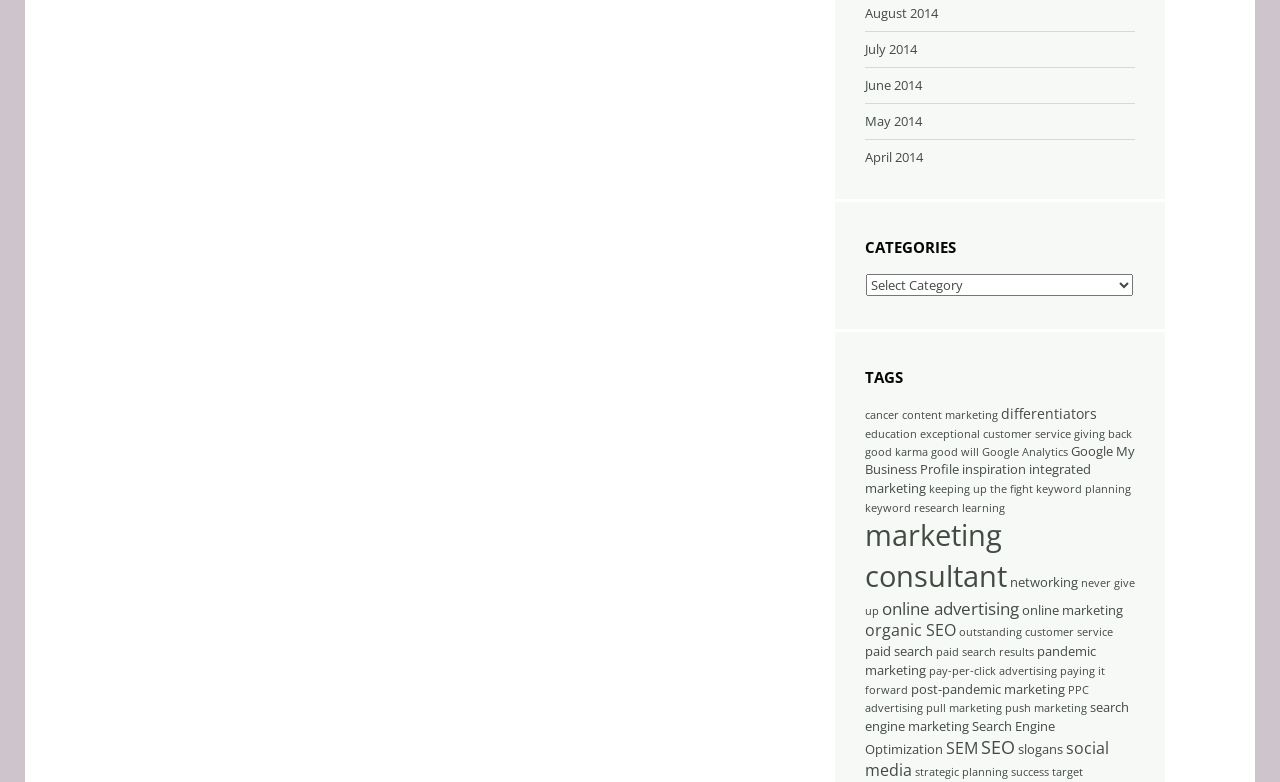Analyze the image and answer the question with as much detail as possible: 
What is the category with the most items?

By examining the links under the 'TAGS' heading, I found that 'marketing consultant' has the most items, with 35 items listed.